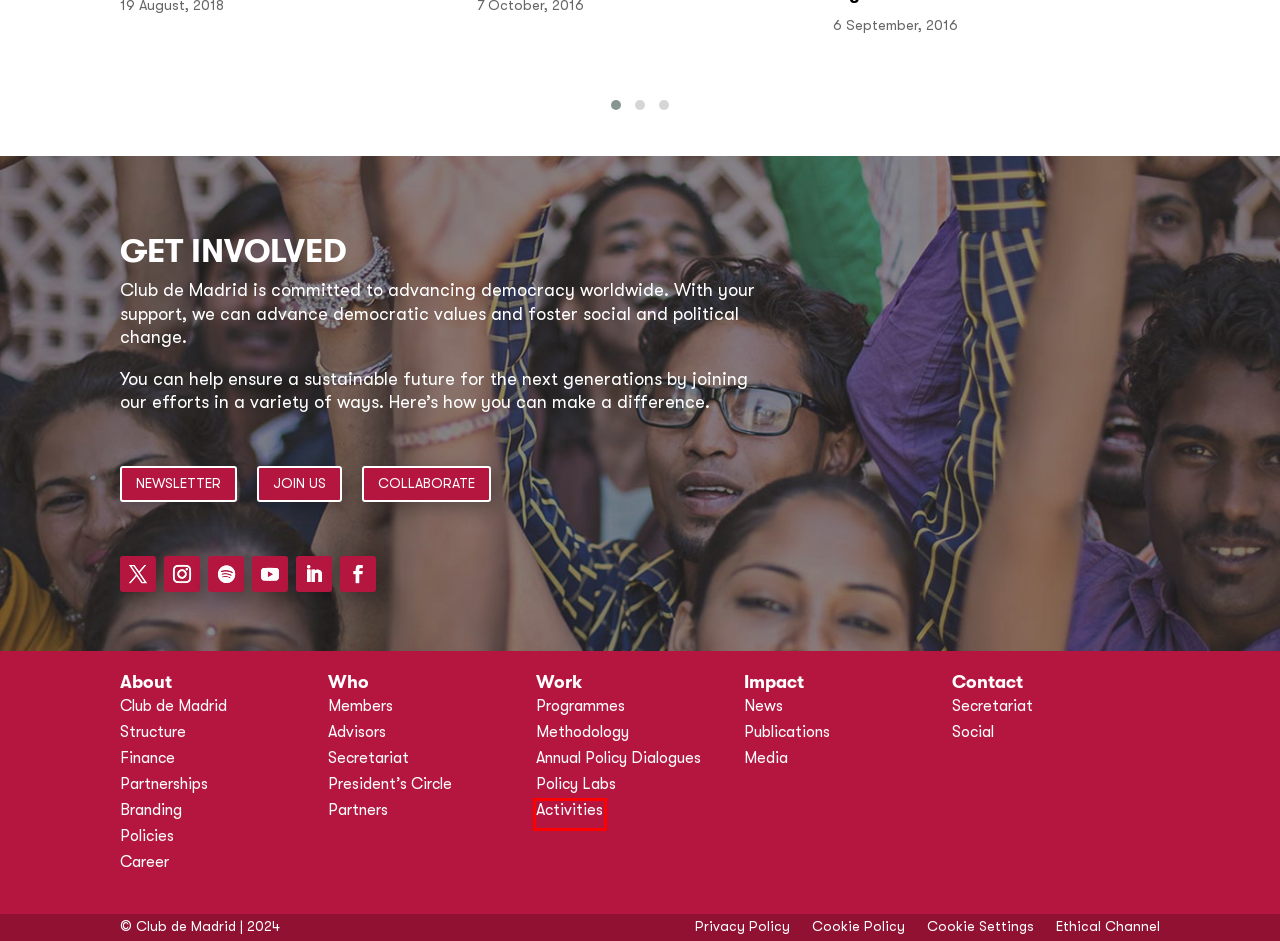Given a screenshot of a webpage featuring a red bounding box, identify the best matching webpage description for the new page after the element within the red box is clicked. Here are the options:
A. Activities | Club de Madrid
B. Social Media Channels | Club de Madrid
C. Structure | Club de Madrid
D. Finance | Club de Madrid
E. Branding | Club de Madrid
F. Club de Madrid, publications, reports, conclusions, documents, fina
G. Career | Club de Madrid
H. Annual Policy Dialogues | Club de Madrid

A